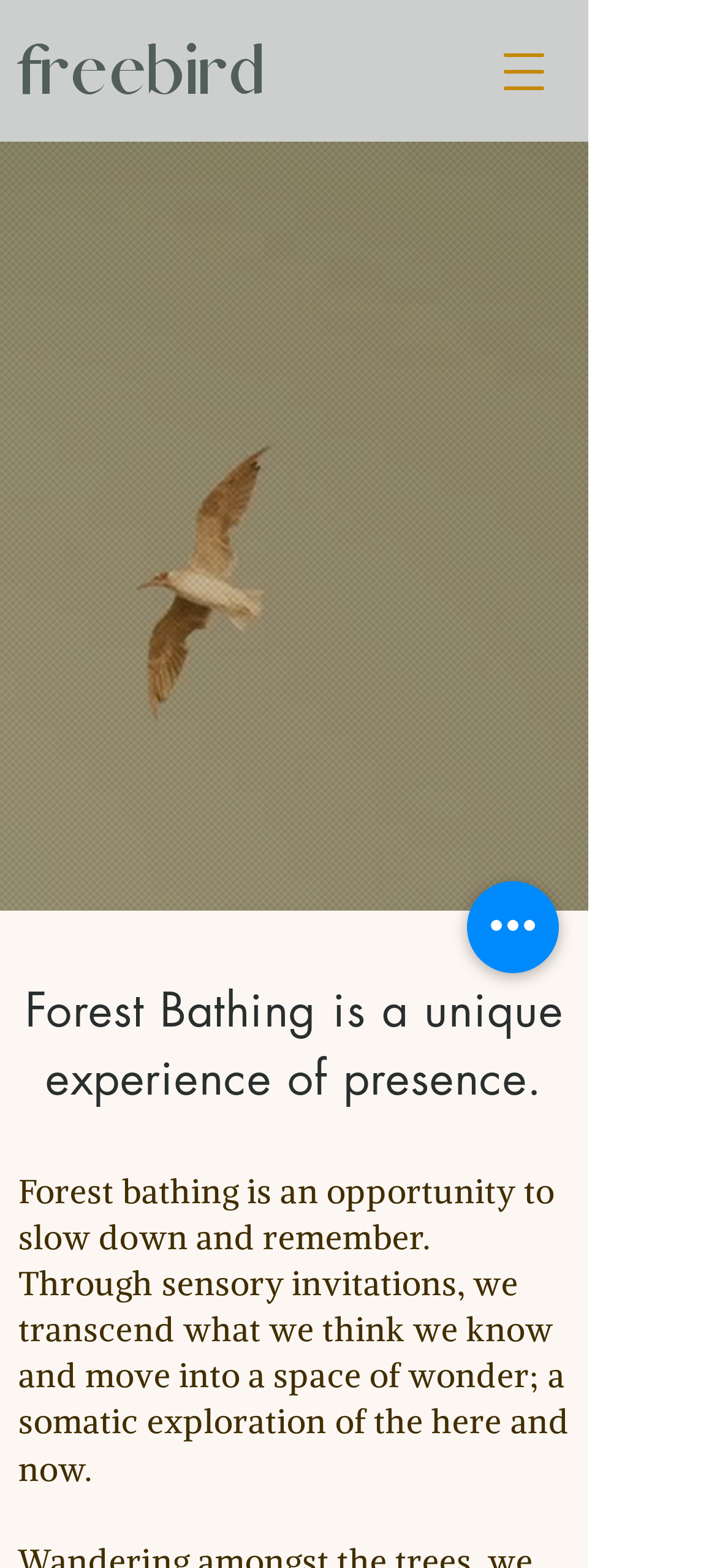Refer to the element description freebird and identify the corresponding bounding box in the screenshot. Format the coordinates as (top-left x, top-left y, bottom-right x, bottom-right y) with values in the range of 0 to 1.

[0.026, 0.019, 0.372, 0.072]